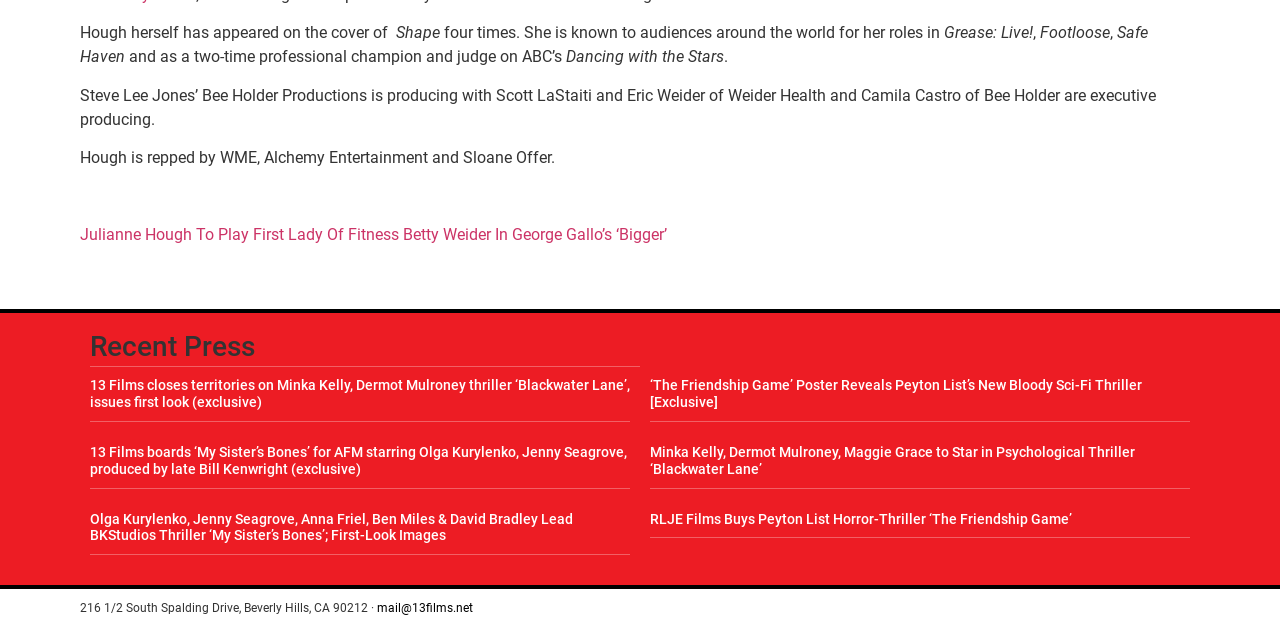Find the coordinates for the bounding box of the element with this description: "mail@13films.net".

[0.295, 0.939, 0.37, 0.961]